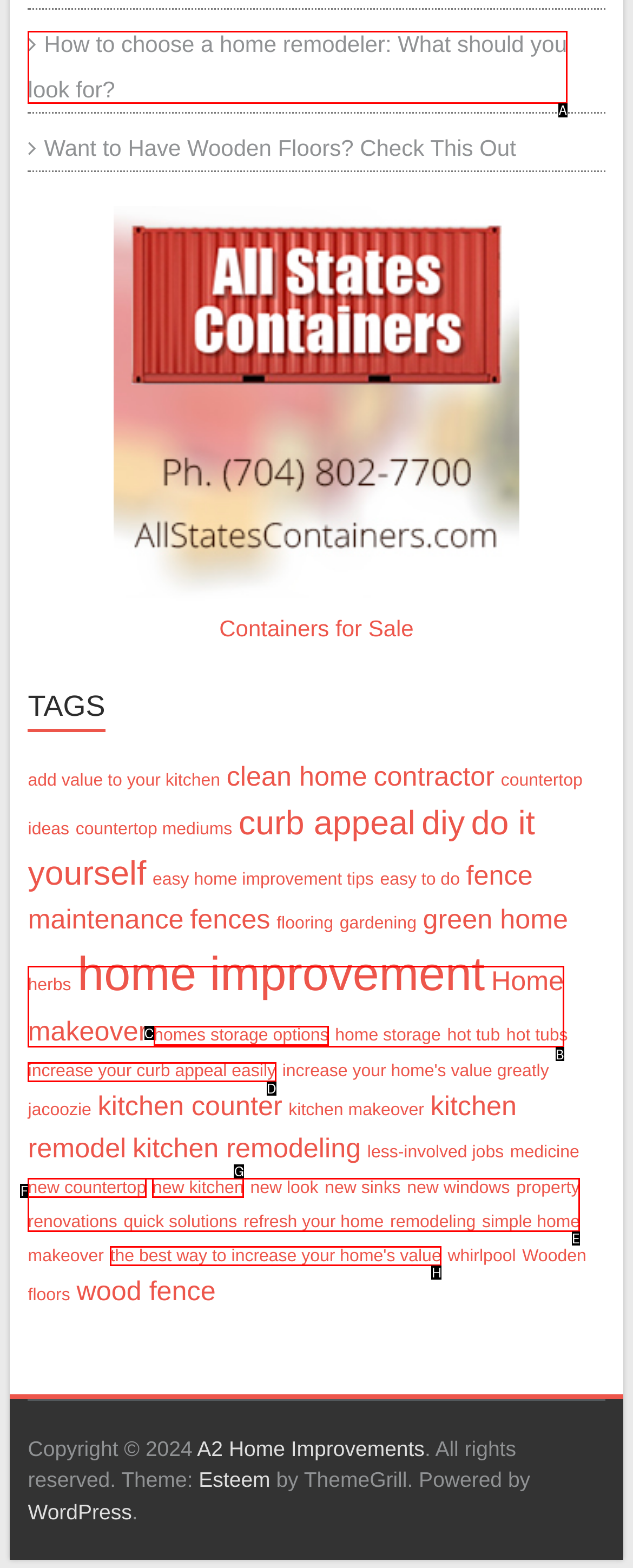Tell me the letter of the correct UI element to click for this instruction: Click on 'How to choose a home remodeler: What should you look for?'. Answer with the letter only.

A